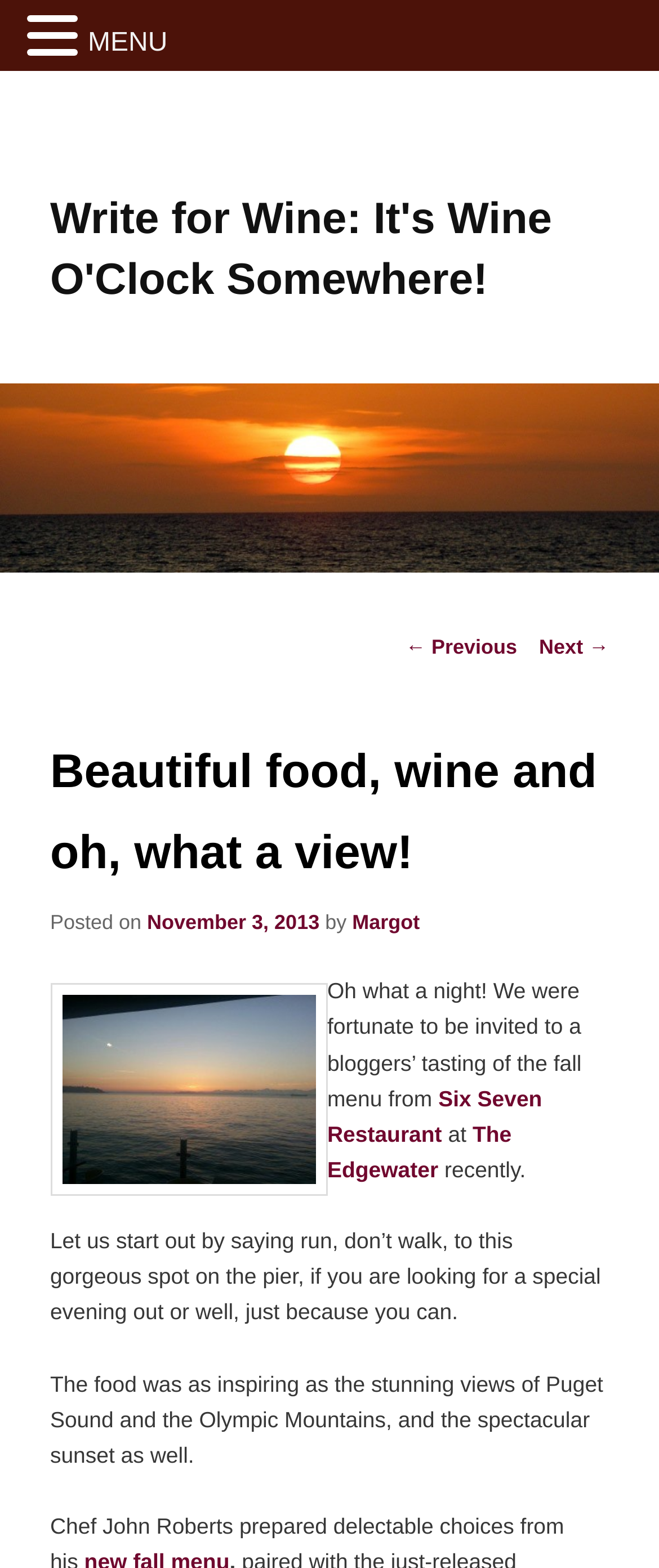Given the description Next →, predict the bounding box coordinates of the UI element. Ensure the coordinates are in the format (top-left x, top-left y, bottom-right x, bottom-right y) and all values are between 0 and 1.

[0.818, 0.405, 0.924, 0.42]